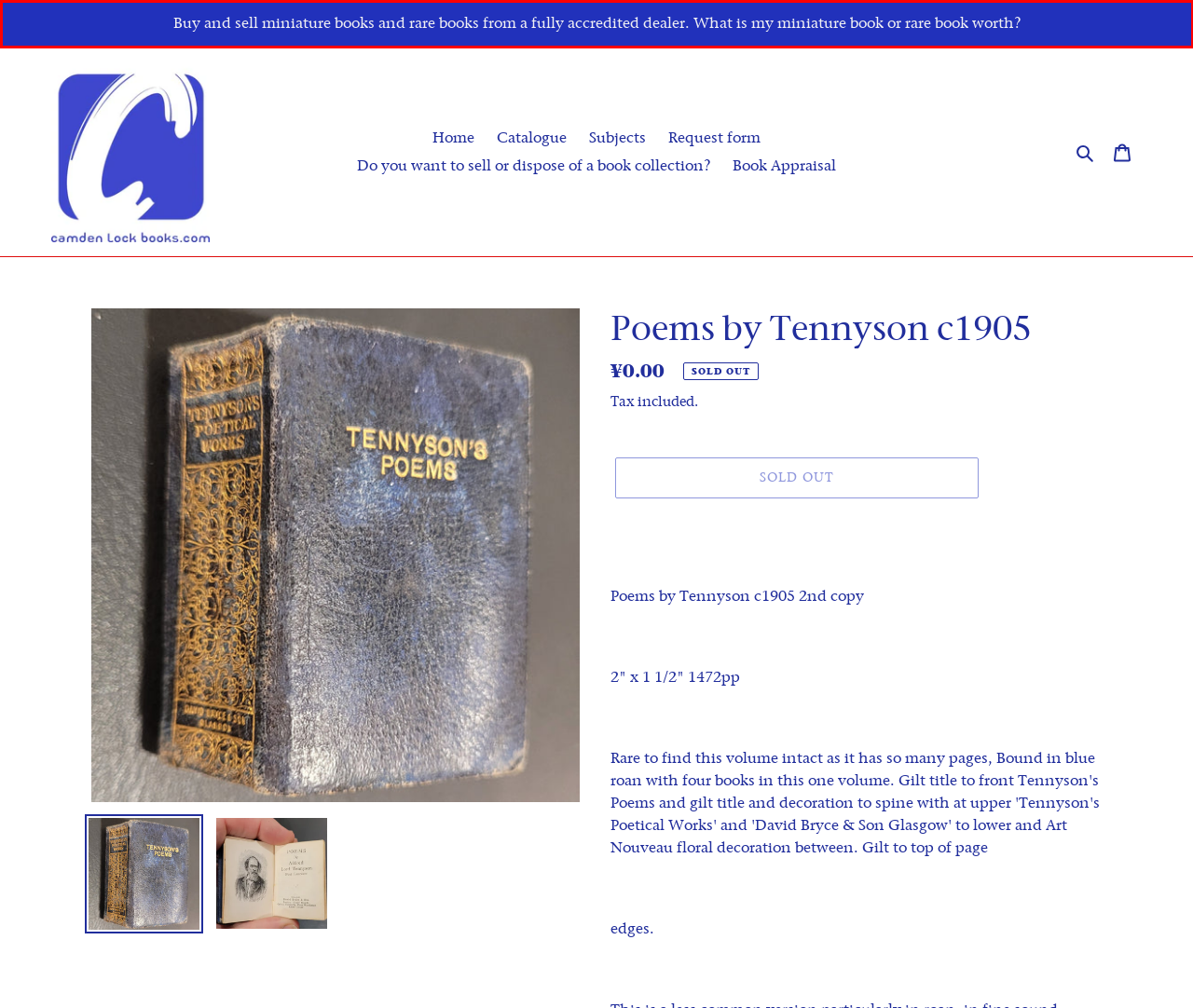By examining the provided screenshot of a webpage, recognize the text within the red bounding box and generate its text content.

Buy and sell miniature books and rare books from a fully accredited dealer. What is my miniature book or rare book worth?